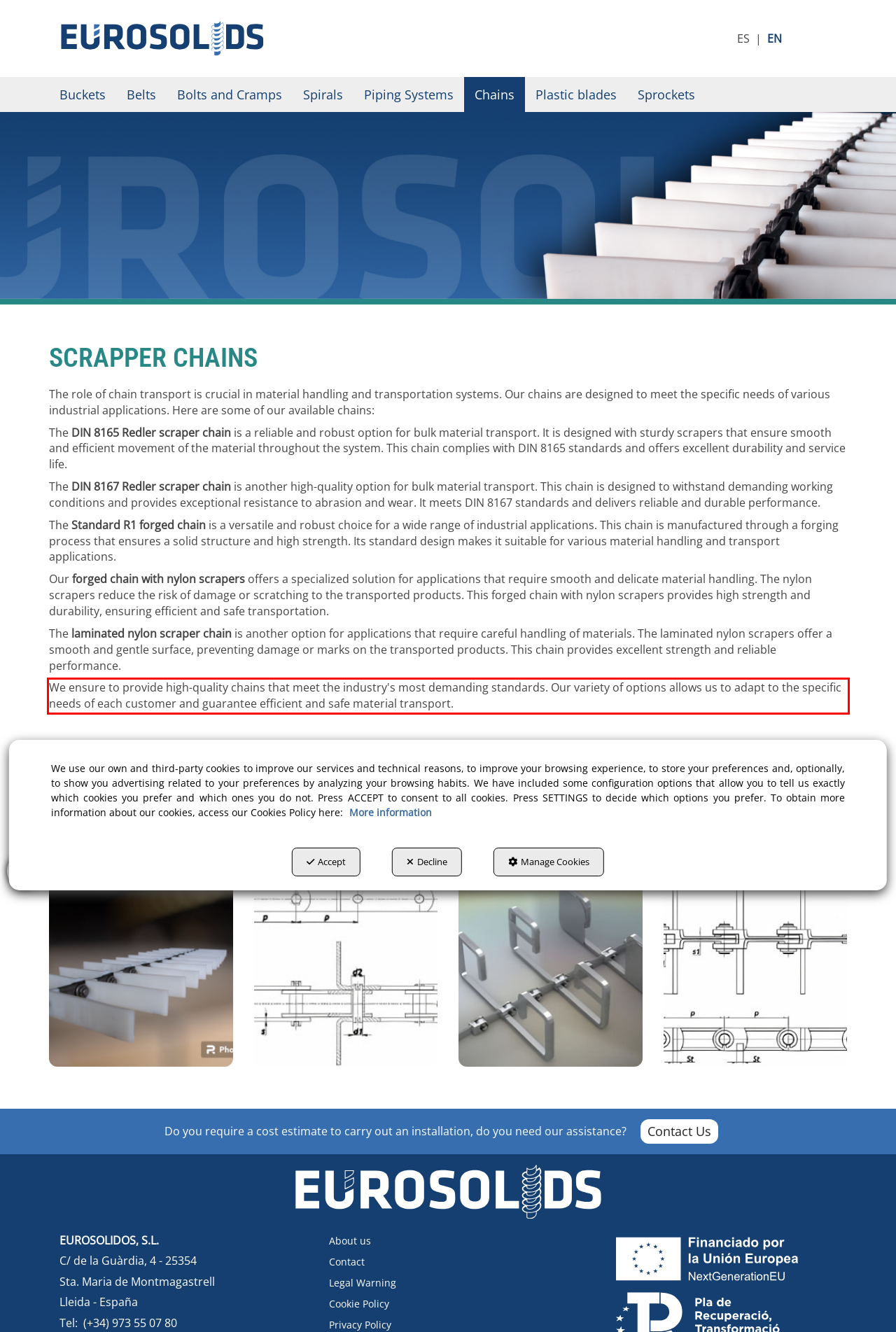You have a webpage screenshot with a red rectangle surrounding a UI element. Extract the text content from within this red bounding box.

We ensure to provide high-quality chains that meet the industry's most demanding standards. Our variety of options allows us to adapt to the specific needs of each customer and guarantee efficient and safe material transport.